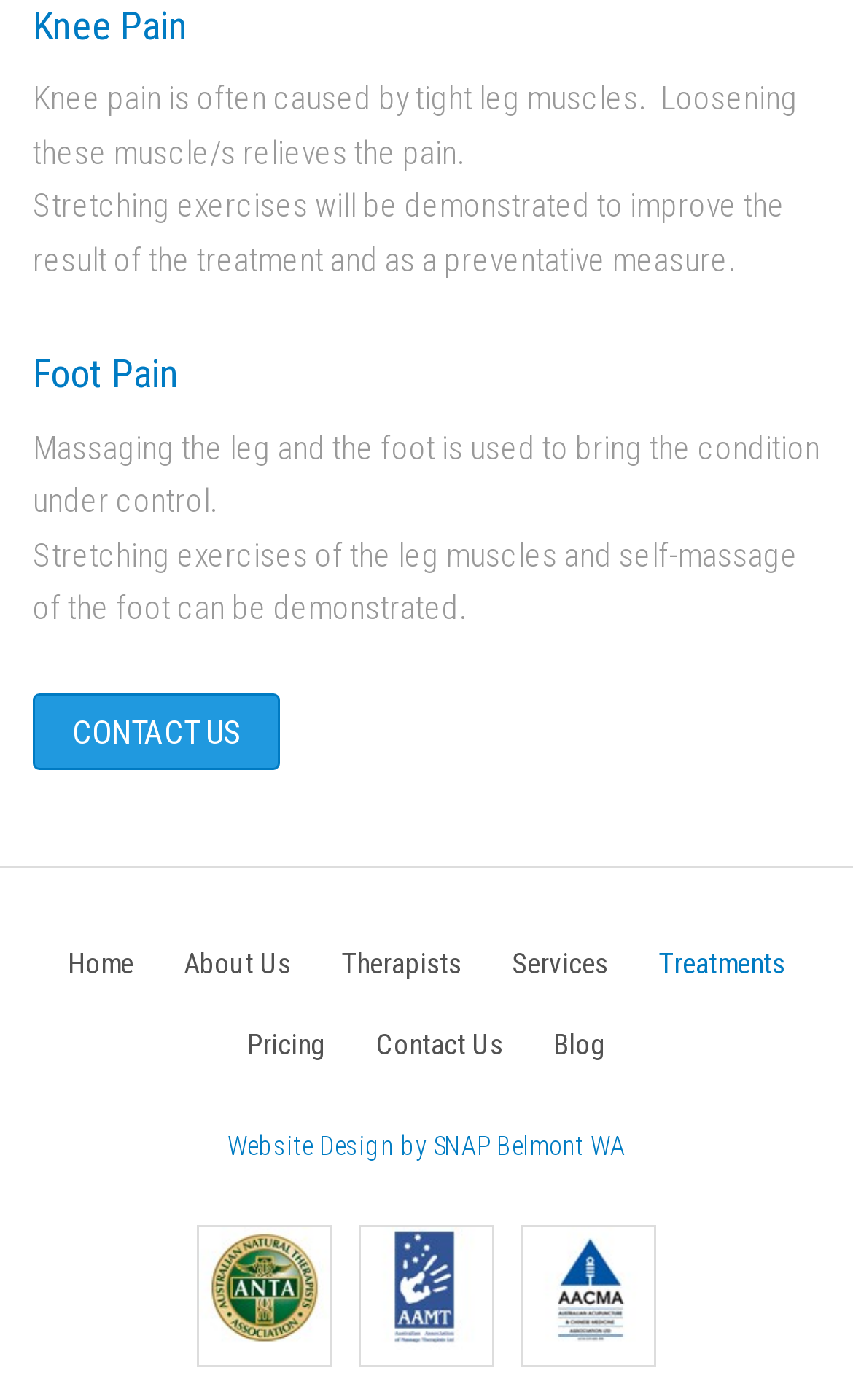Show the bounding box coordinates for the element that needs to be clicked to execute the following instruction: "read about Foot Pain". Provide the coordinates in the form of four float numbers between 0 and 1, i.e., [left, top, right, bottom].

[0.038, 0.252, 0.962, 0.283]